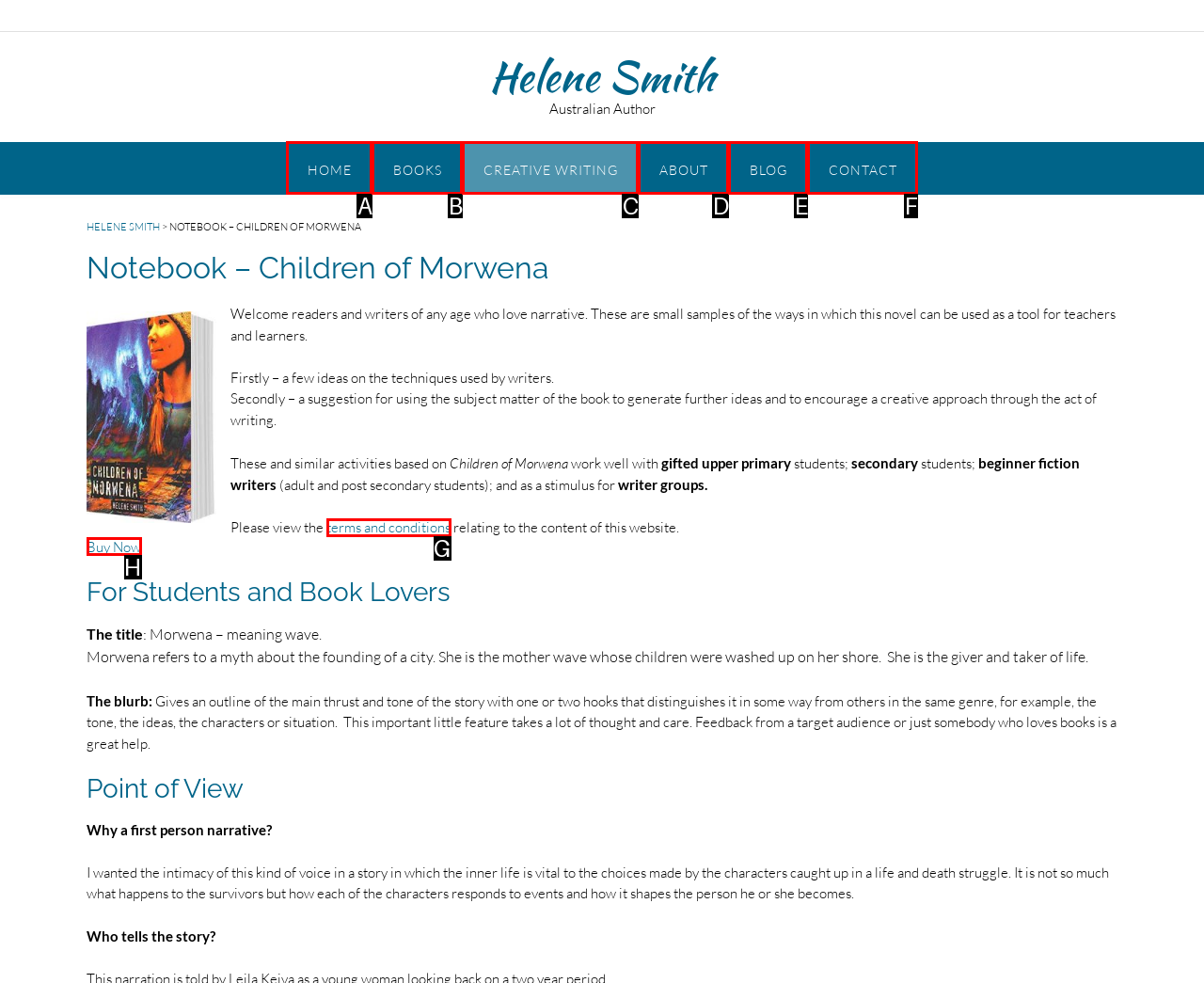Identify which HTML element aligns with the description: Music
Answer using the letter of the correct choice from the options available.

None